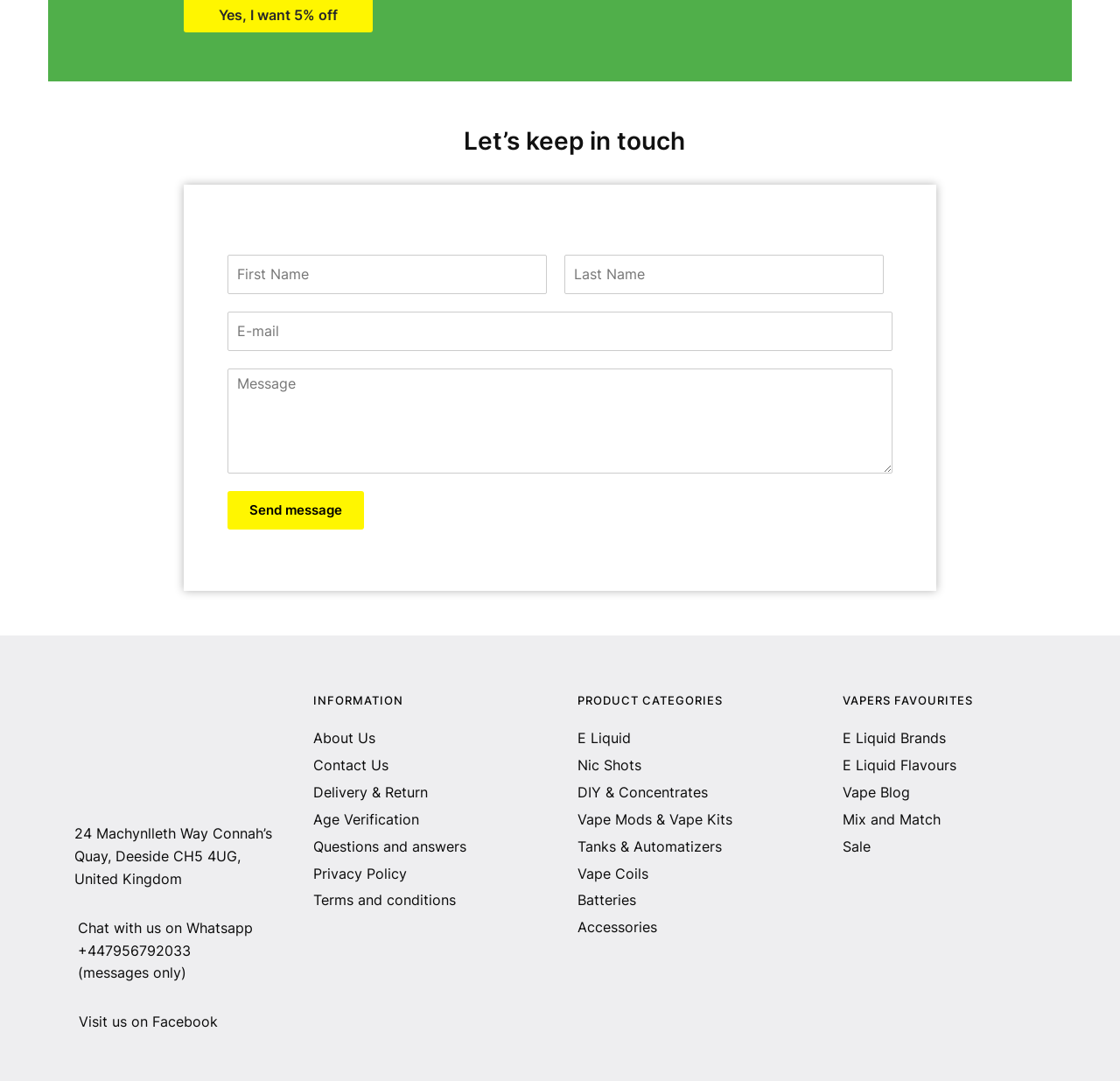Please identify the bounding box coordinates of the area that needs to be clicked to follow this instruction: "Visit us on Facebook".

[0.07, 0.929, 0.195, 0.945]